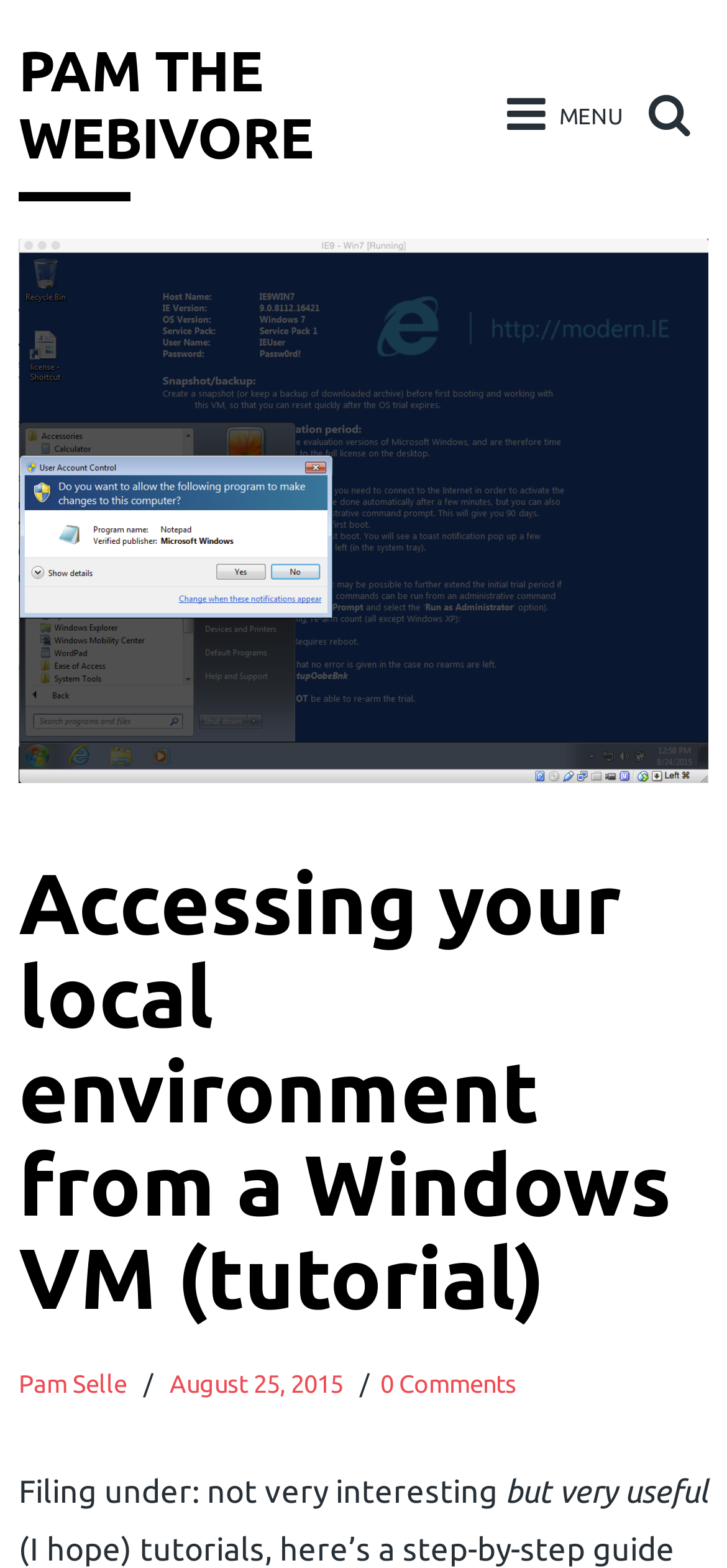Please determine the headline of the webpage and provide its content.

Accessing your local environment from a Windows VM (tutorial)